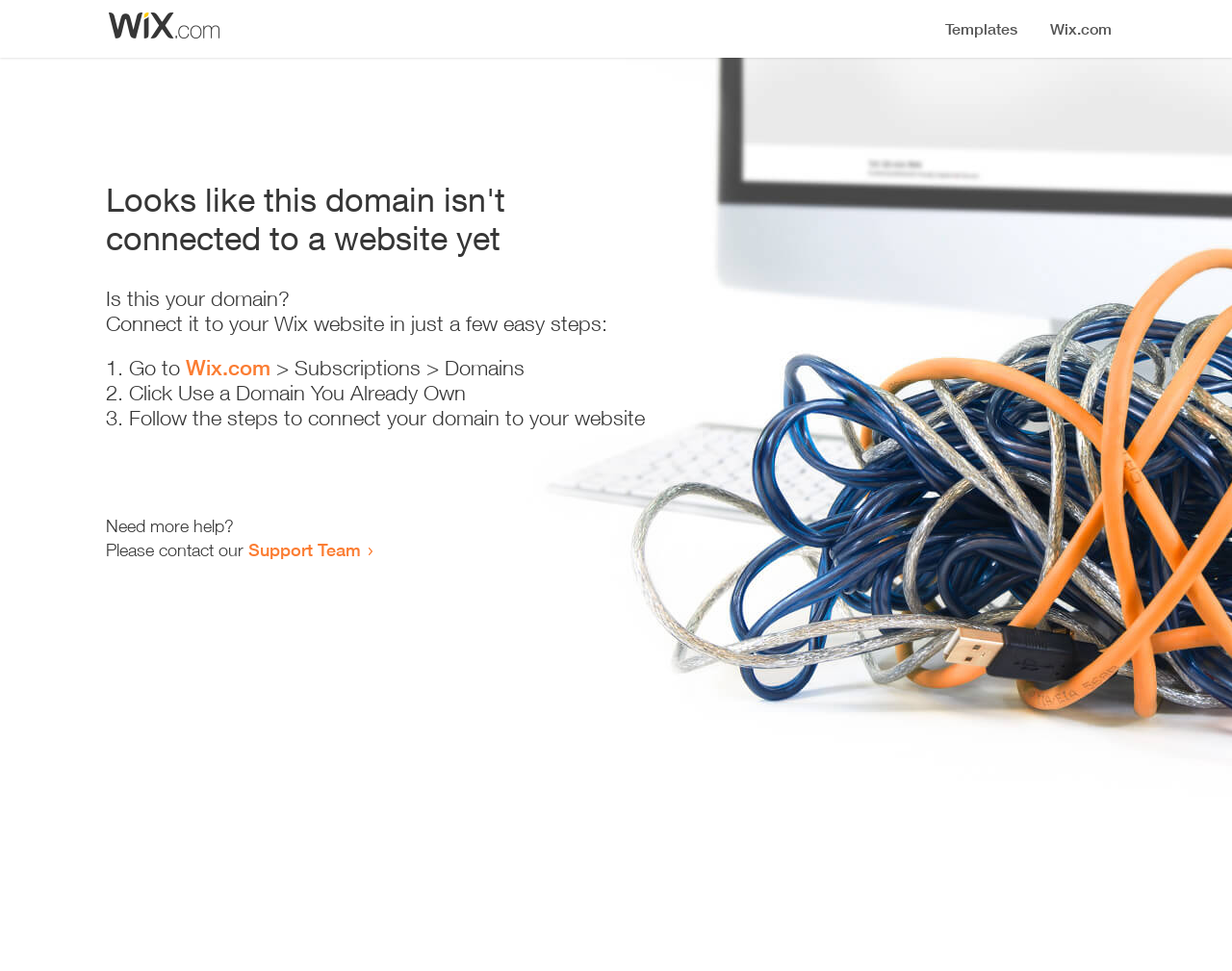What is the purpose of the webpage?
Answer the question in a detailed and comprehensive manner.

The webpage provides a series of steps and instructions to connect a domain to a website, suggesting that its purpose is to guide users through the domain connection process.